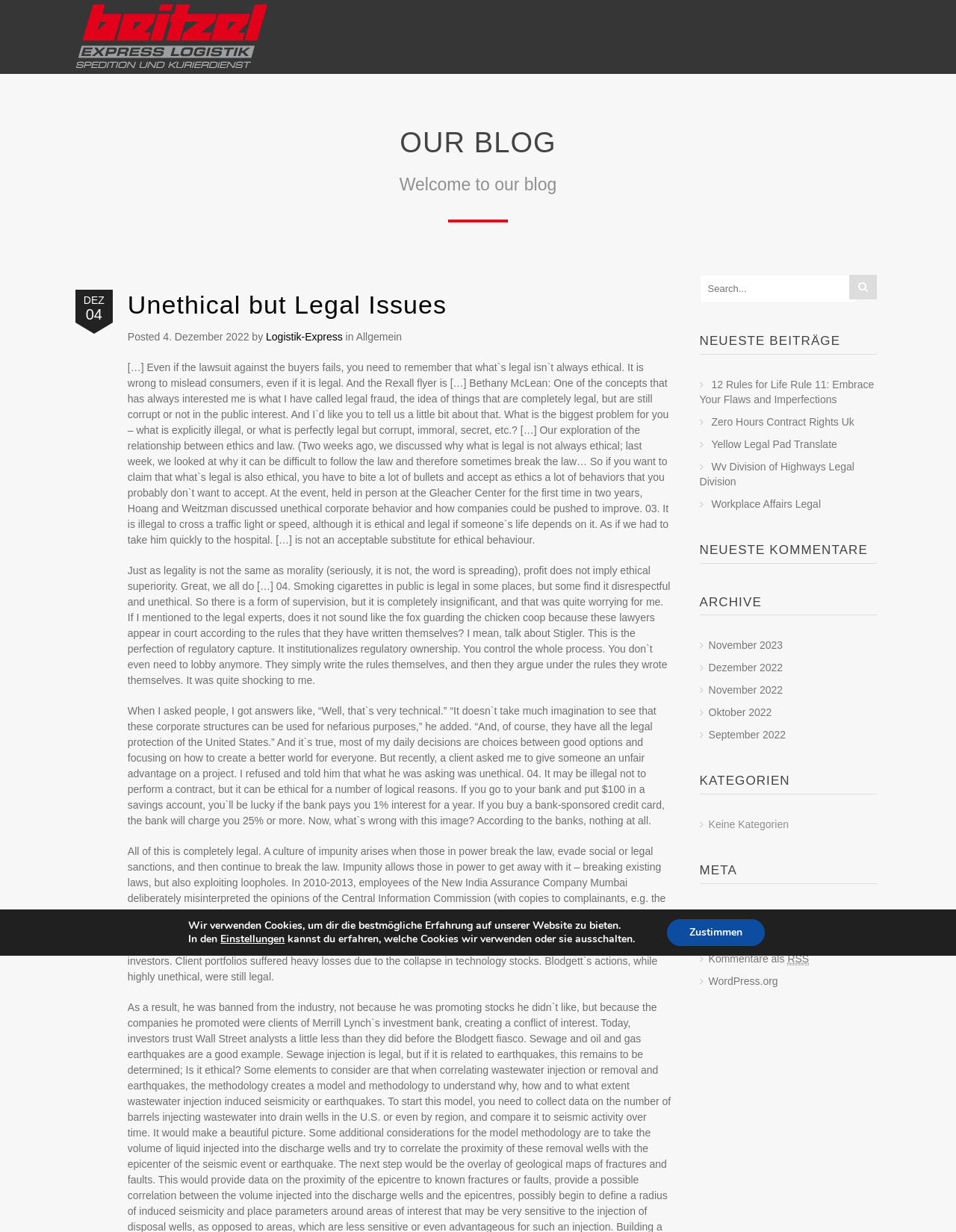Identify the bounding box for the given UI element using the description provided. Coordinates should be in the format (top-left x, top-left y, bottom-right x, bottom-right y) and must be between 0 and 1. Here is the description: Zero Hours Contract Rights Uk

[0.744, 0.338, 0.894, 0.347]